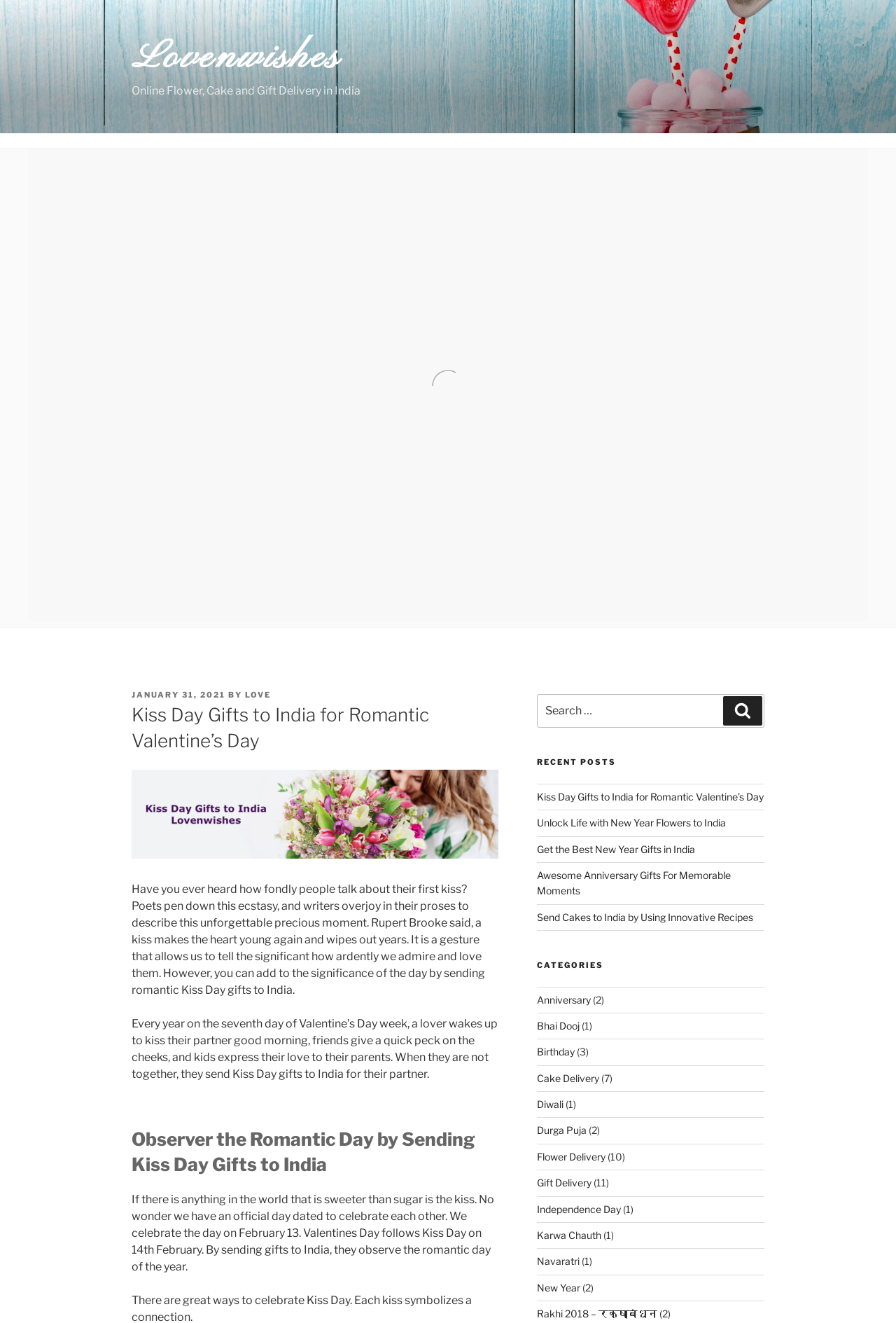From the webpage screenshot, predict the bounding box coordinates (top-left x, top-left y, bottom-right x, bottom-right y) for the UI element described here: Blog

None